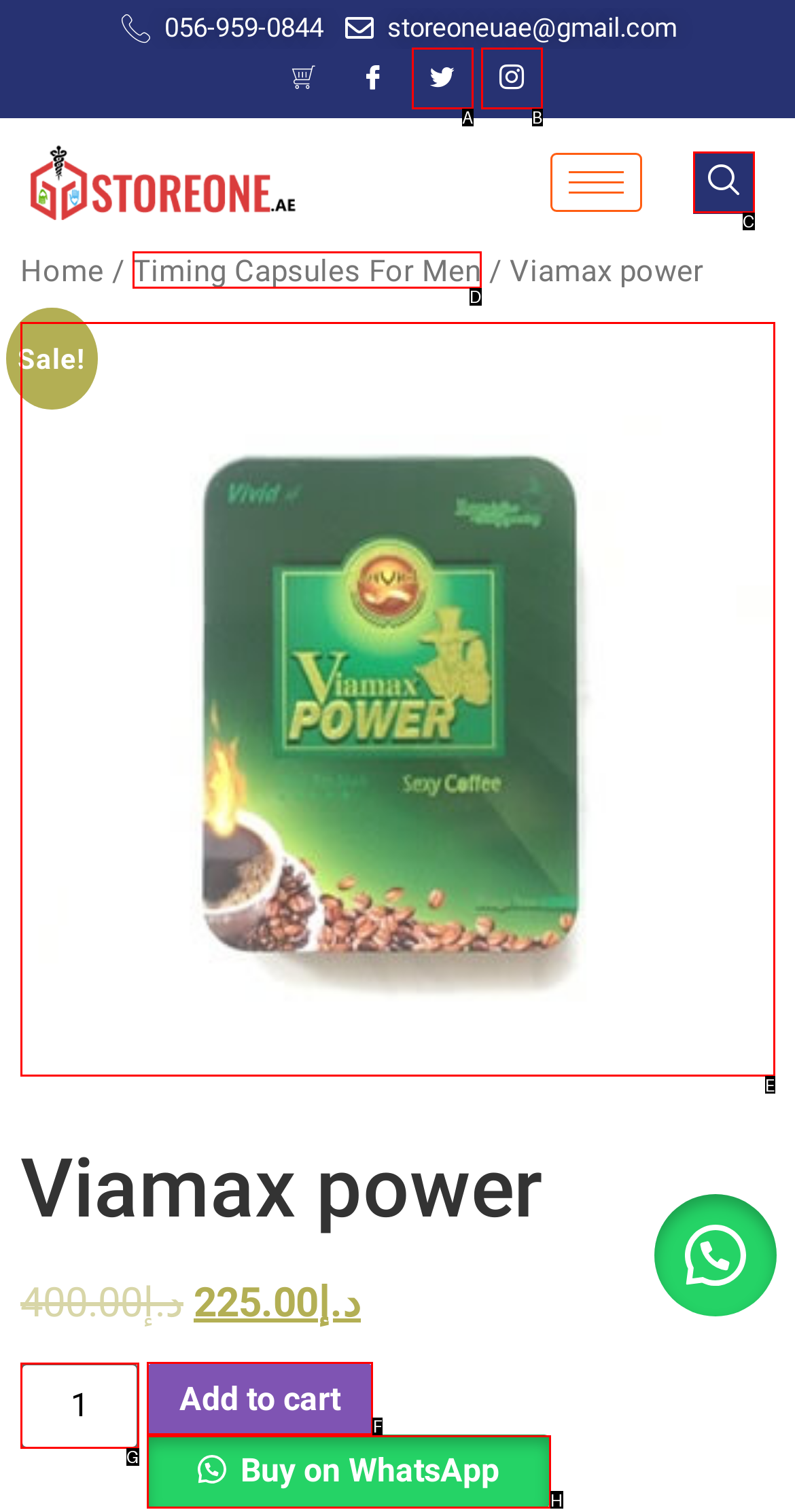Please indicate which HTML element should be clicked to fulfill the following task: Add product to cart. Provide the letter of the selected option.

F